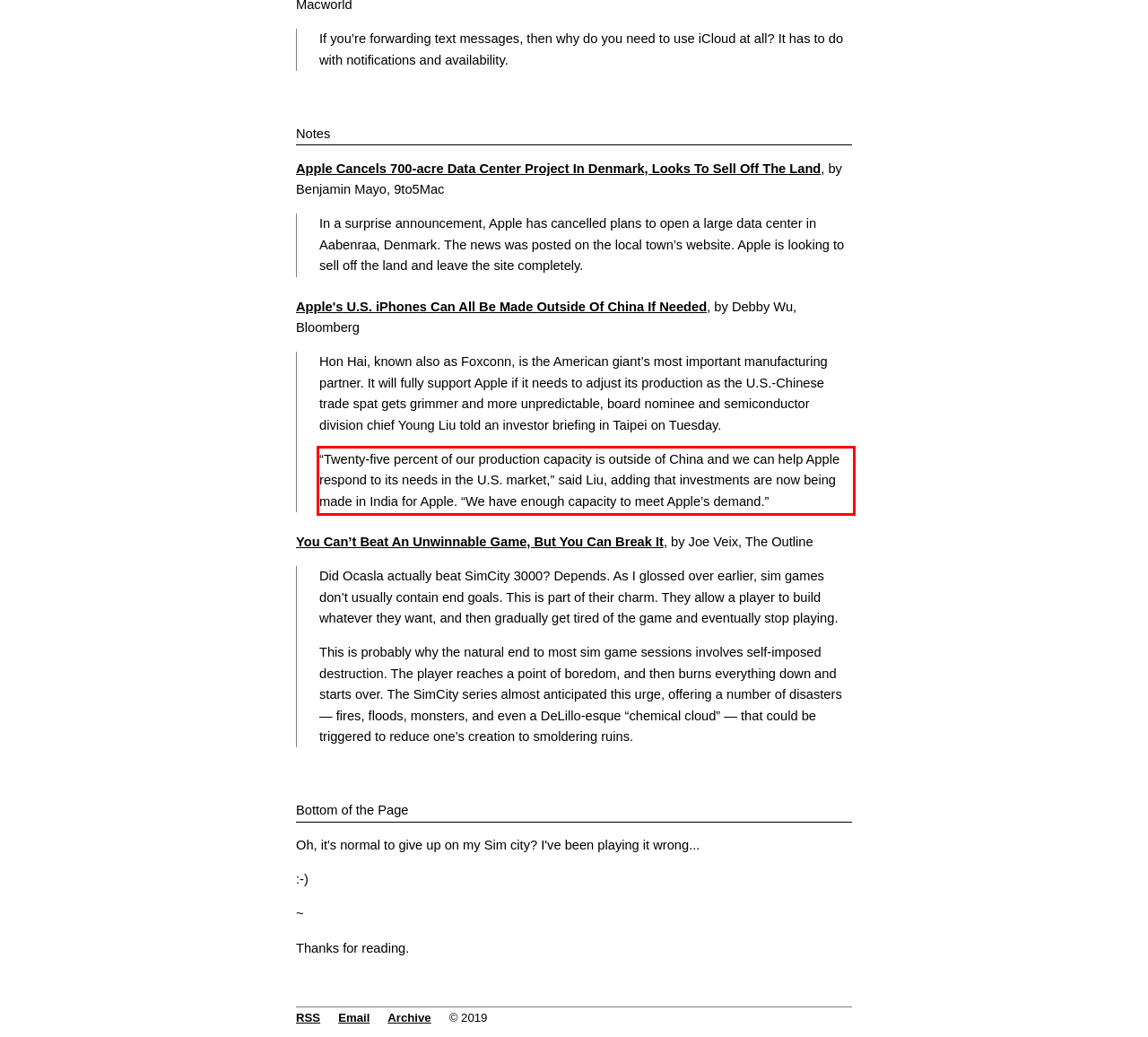The screenshot provided shows a webpage with a red bounding box. Apply OCR to the text within this red bounding box and provide the extracted content.

“Twenty-five percent of our production capacity is outside of China and we can help Apple respond to its needs in the U.S. market,” said Liu, adding that investments are now being made in India for Apple. “We have enough capacity to meet Apple’s demand.”